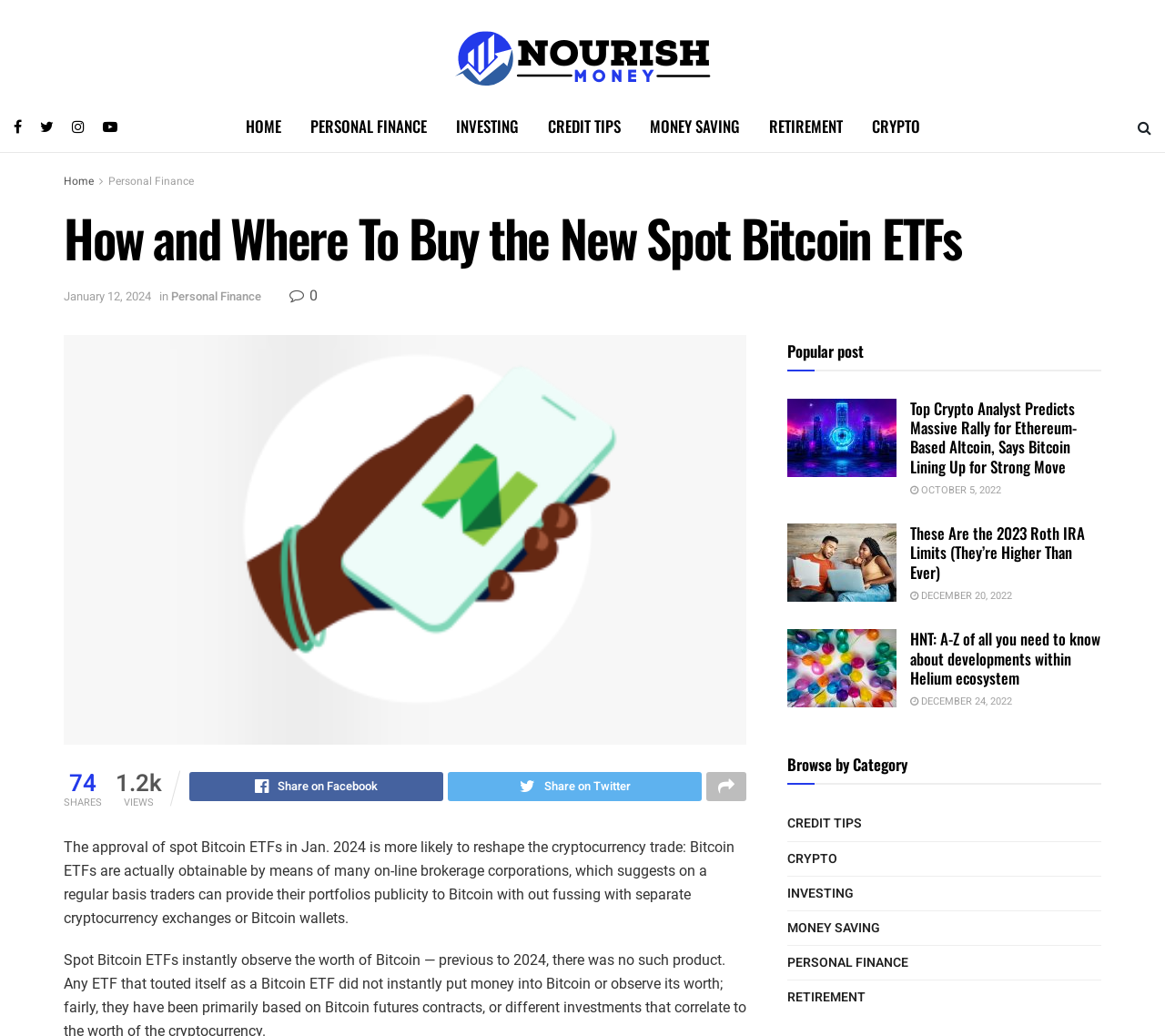Give a one-word or one-phrase response to the question:
How many social media sharing options are available?

3